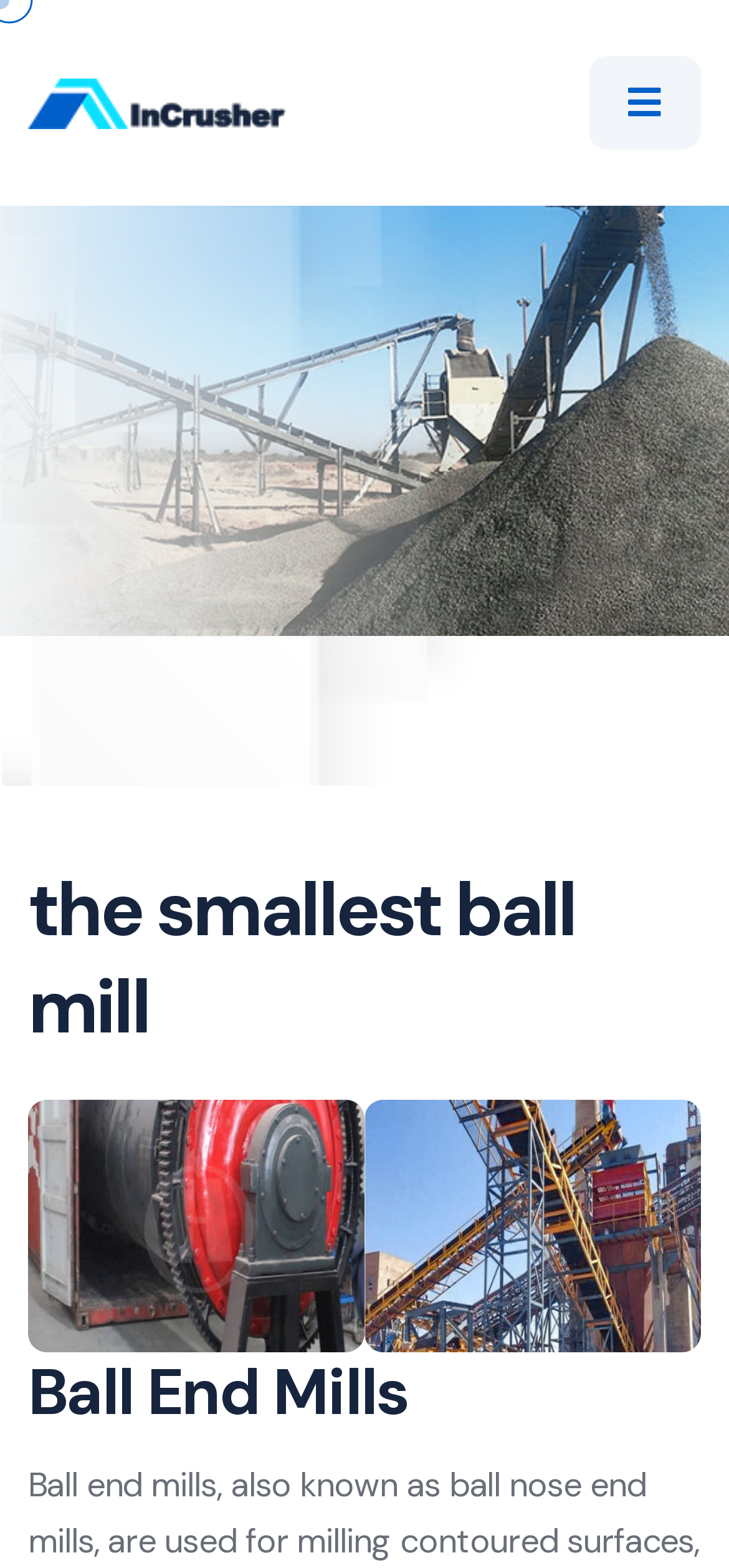Provide a single word or phrase answer to the question: 
How many images are there on this webpage?

2